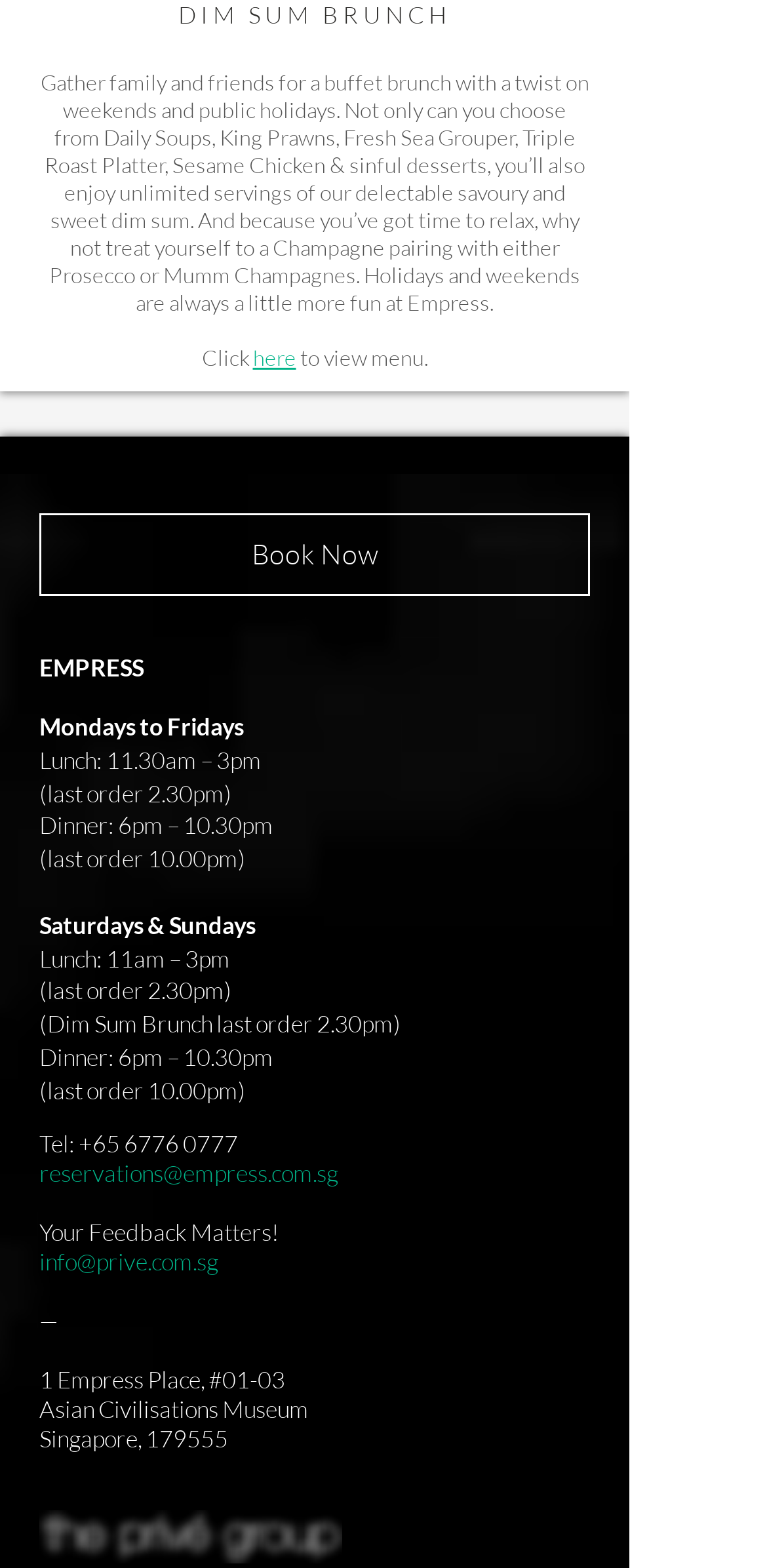Please find the bounding box for the following UI element description. Provide the coordinates in (top-left x, top-left y, bottom-right x, bottom-right y) format, with values between 0 and 1: DIM SUM BRUNCH

[0.233, 0.0, 0.588, 0.019]